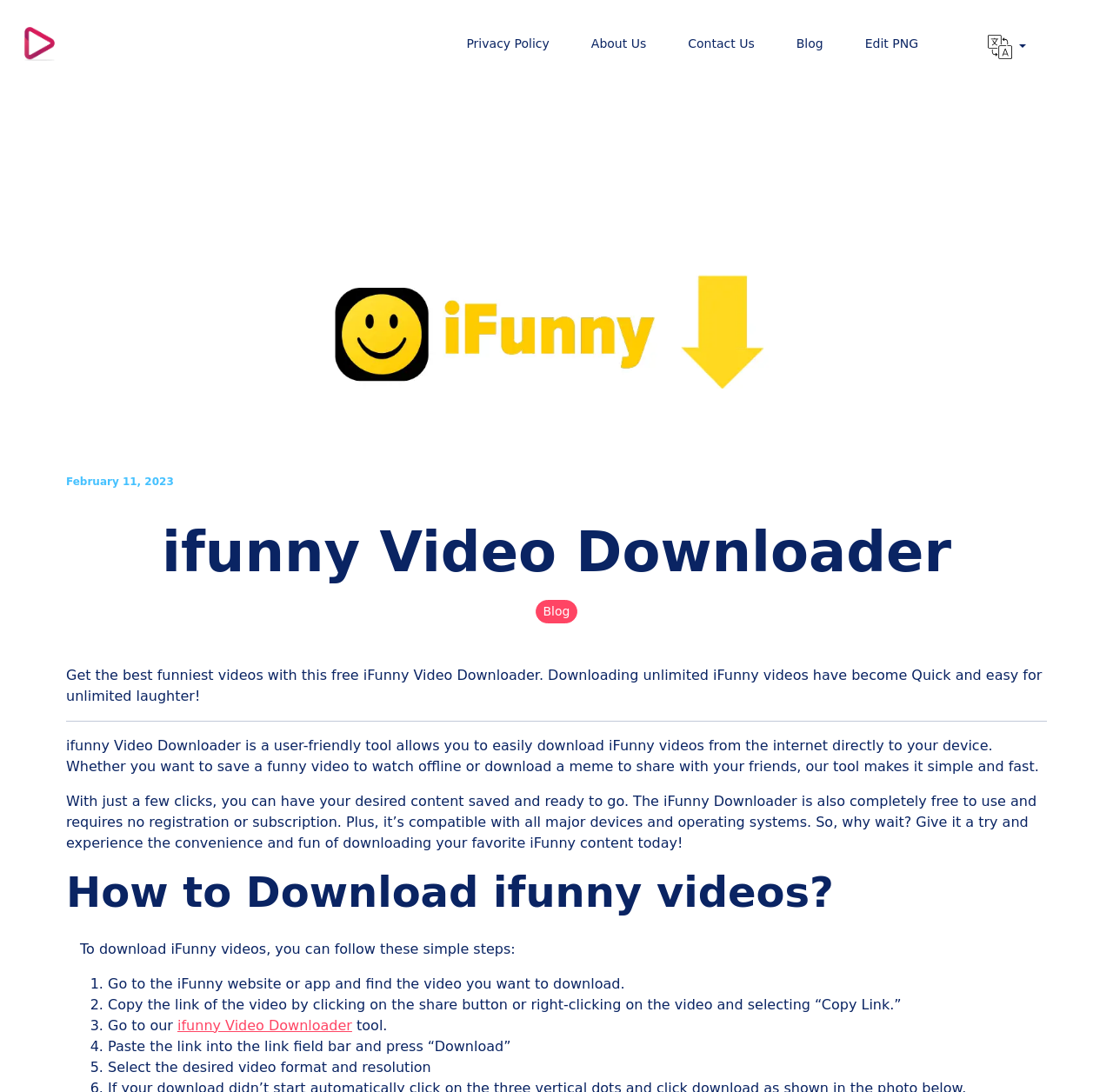Locate the bounding box coordinates of the area you need to click to fulfill this instruction: 'Visit the Privacy Policy page'. The coordinates must be in the form of four float numbers ranging from 0 to 1: [left, top, right, bottom].

[0.4, 0.026, 0.512, 0.055]